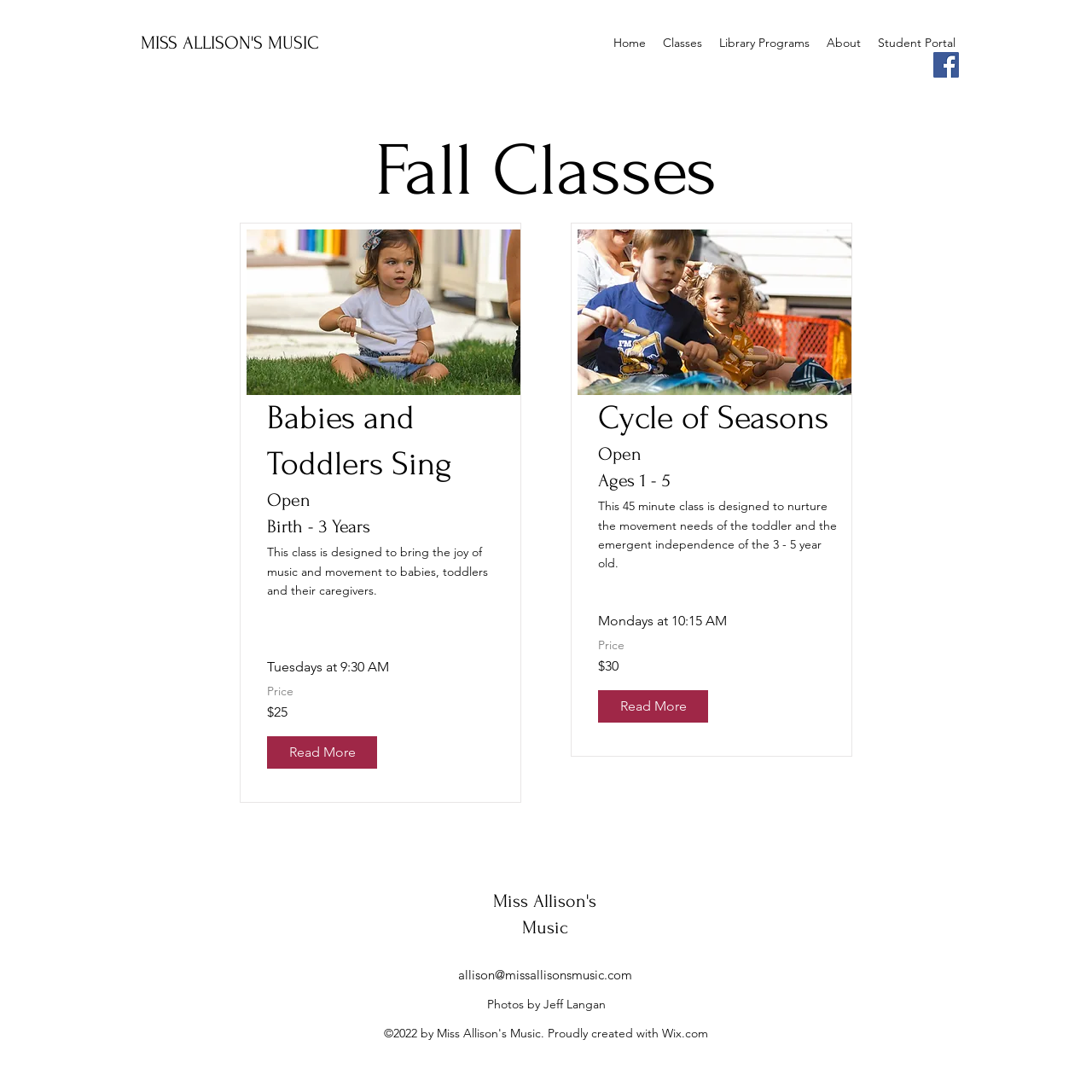Predict the bounding box coordinates for the UI element described as: "Student Portal". The coordinates should be four float numbers between 0 and 1, presented as [left, top, right, bottom].

[0.796, 0.027, 0.883, 0.051]